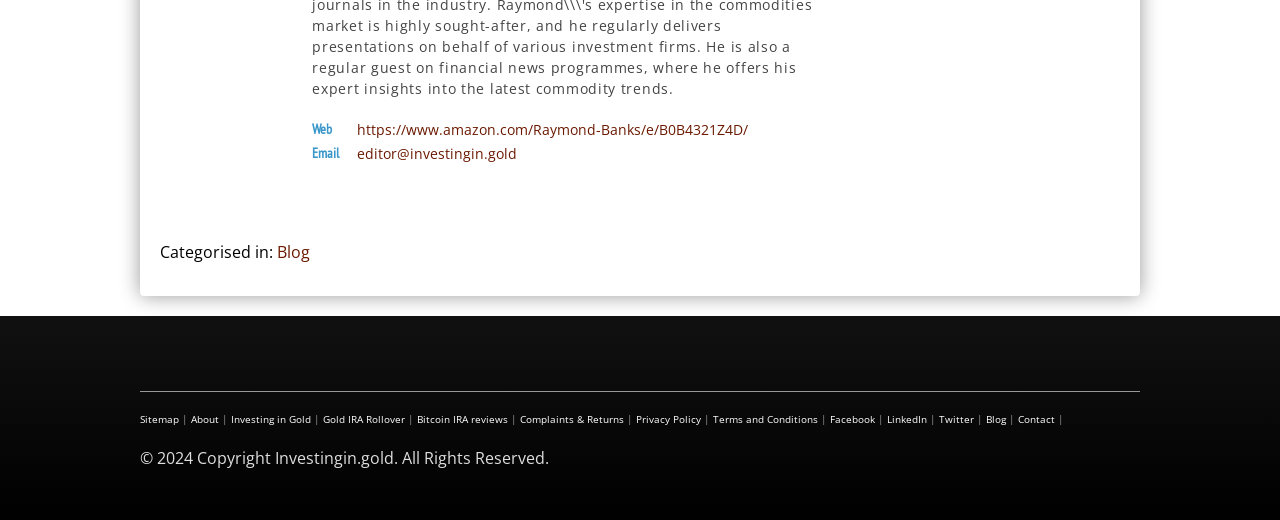Please determine the bounding box coordinates for the UI element described as: "Contact".

[0.795, 0.792, 0.824, 0.819]